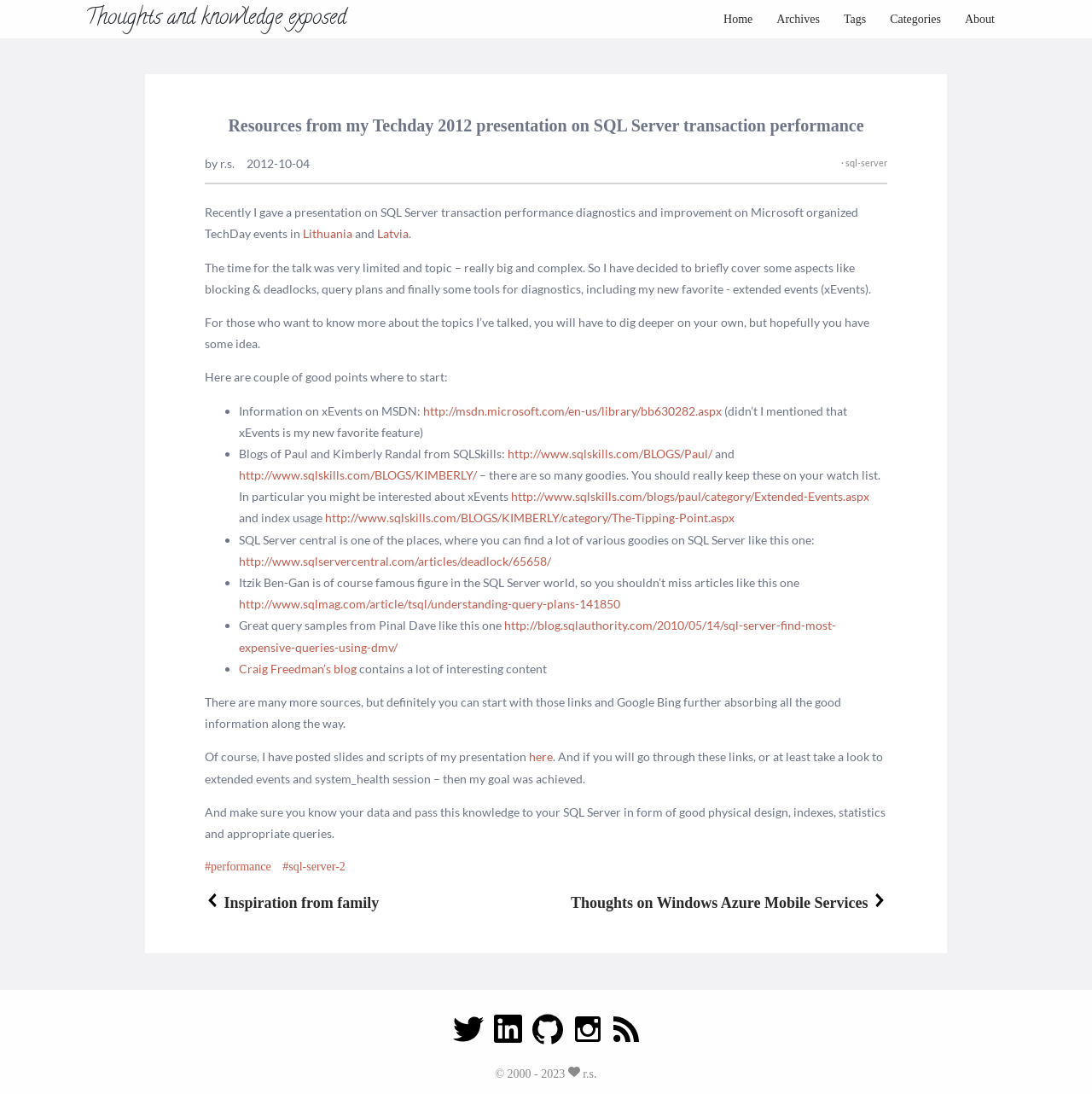Provide the bounding box coordinates for the UI element that is described by this text: "Categories". The coordinates should be in the form of four float numbers between 0 and 1: [left, top, right, bottom].

[0.815, 0.0, 0.862, 0.035]